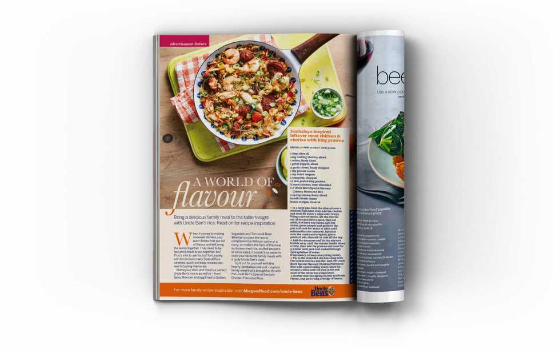Respond with a single word or phrase to the following question:
What is the purpose of the herbs on top of the dish?

To add flavor